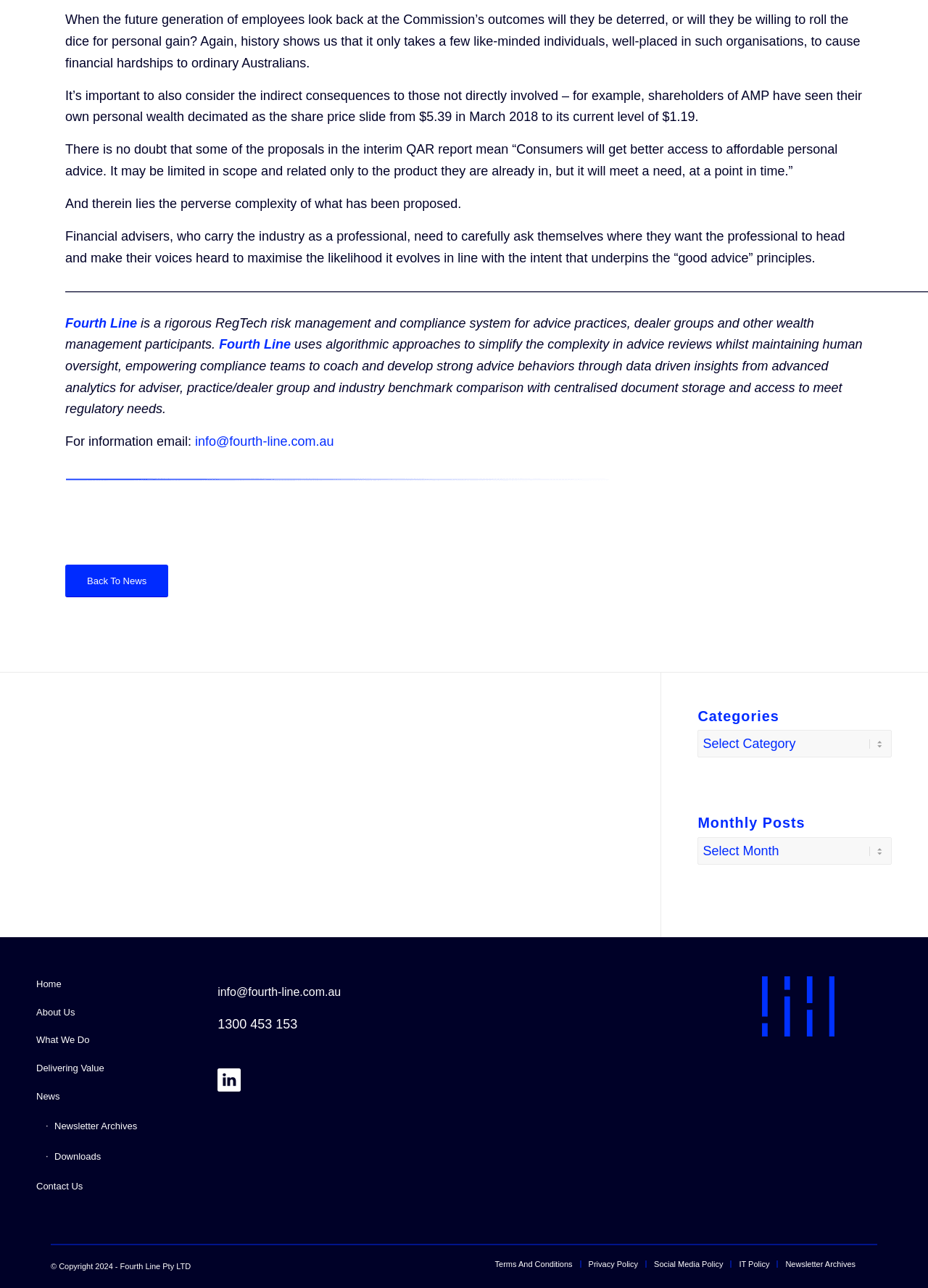What type of posts are categorized on the webpage?
Using the details from the image, give an elaborate explanation to answer the question.

I found the heading 'Categories' and a link 'News' on the webpage, which suggests that the posts are categorized as news.